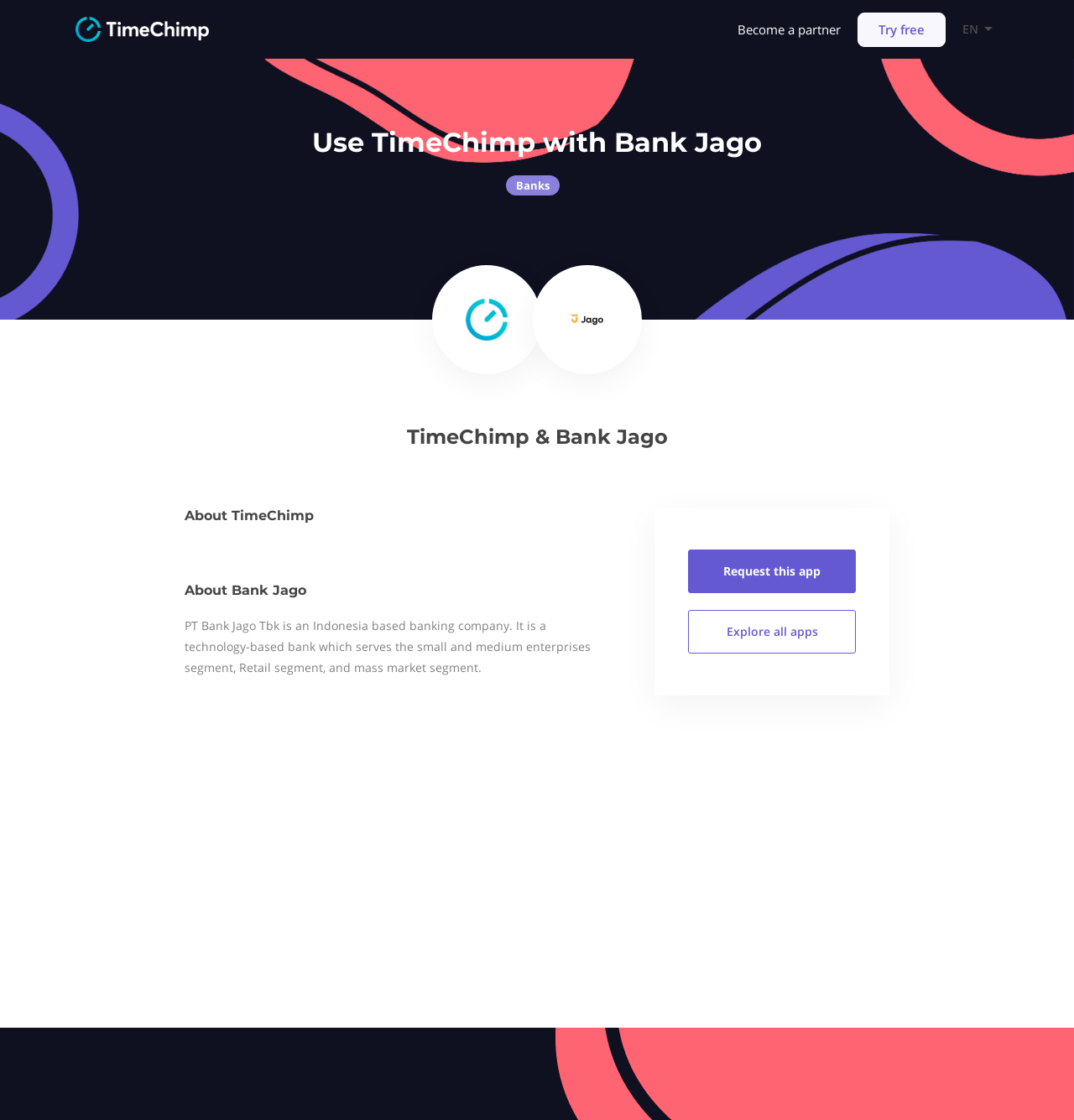Locate and extract the text of the main heading on the webpage.

Use TimeChimp with Bank Jago